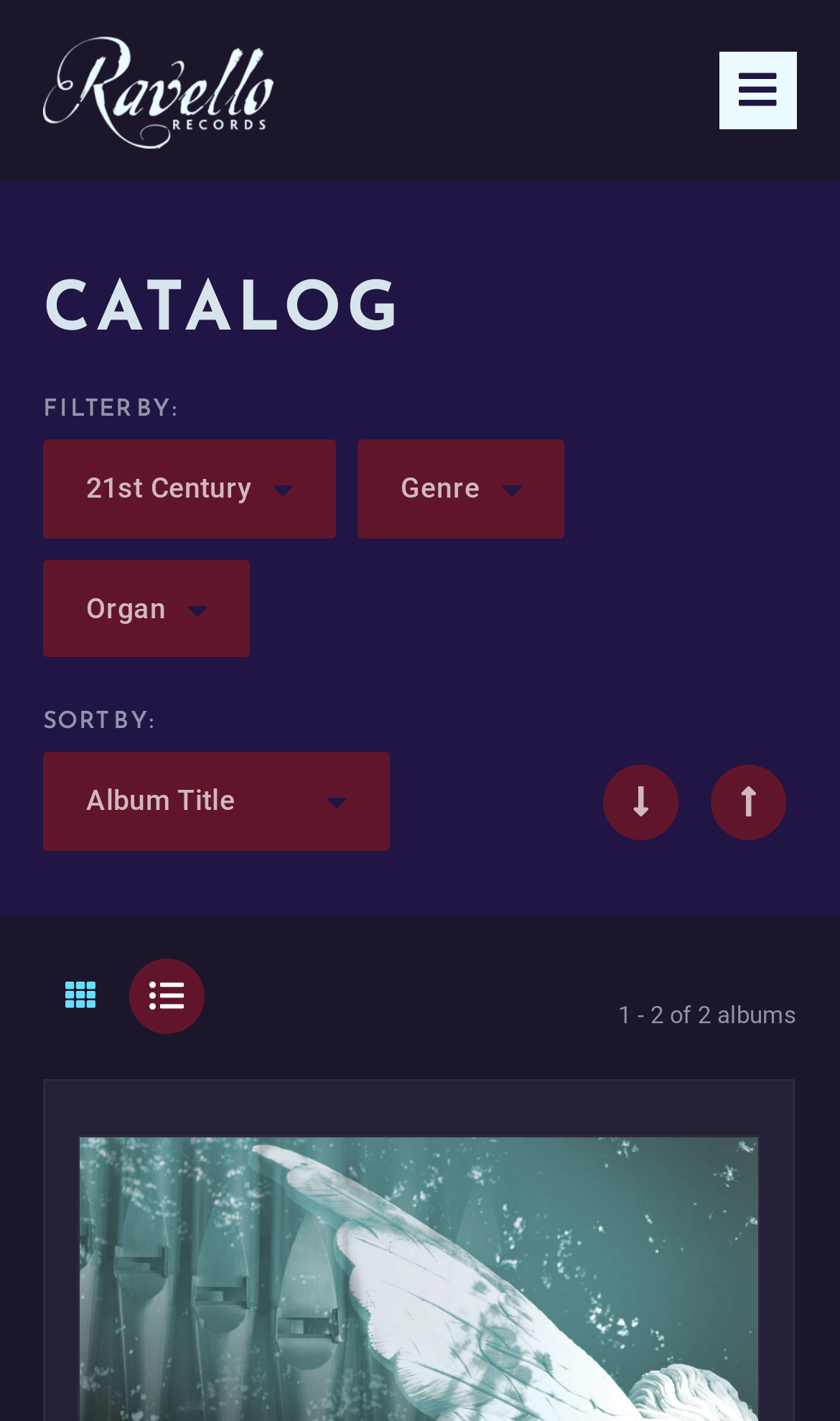Detail the features and information presented on the webpage.

This webpage is about Ravello Records' album catalog. At the top left, there is a logo of Ravello Records, accompanied by a navigation menu on the right. Below the logo, there is a search bar with a search button and a placeholder text "SEARCH FOR:". 

The main content of the page is divided into two sections. The left section has a heading "CATALOG" and provides filters to narrow down the album search. There are three filters: "FILTER BY:", "SORT BY:", and a few genre options like "21st Century" and "Organ". 

The right section displays a list of albums, with two albums currently shown. Each album is represented by a link, and there are options to sort the albums by title in ascending or descending order. Above the album list, there is a text indicating that there are 2 albums in total.